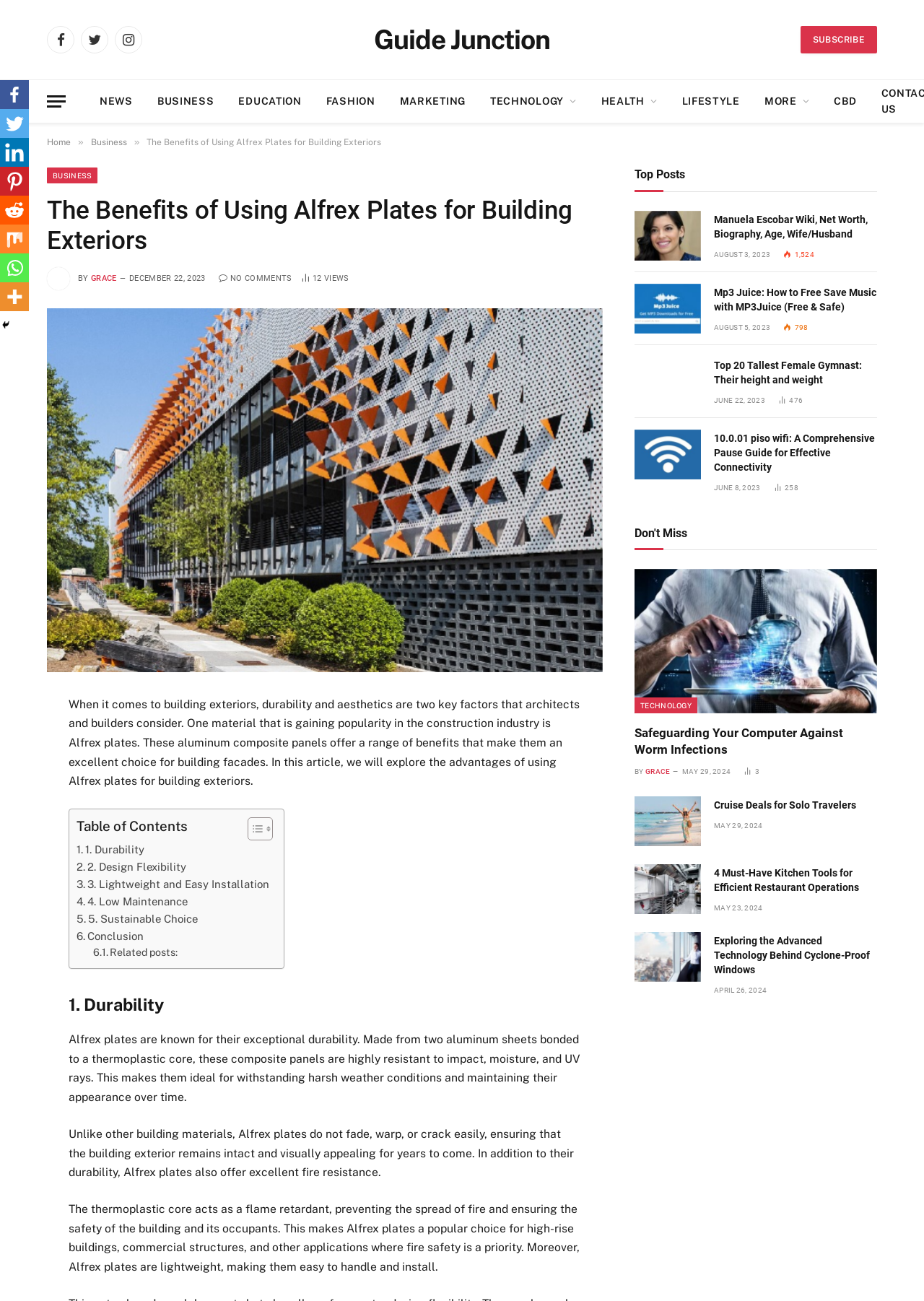Find the bounding box coordinates of the element to click in order to complete the given instruction: "Read the article about Manuela Escobar."

[0.687, 0.162, 0.759, 0.2]